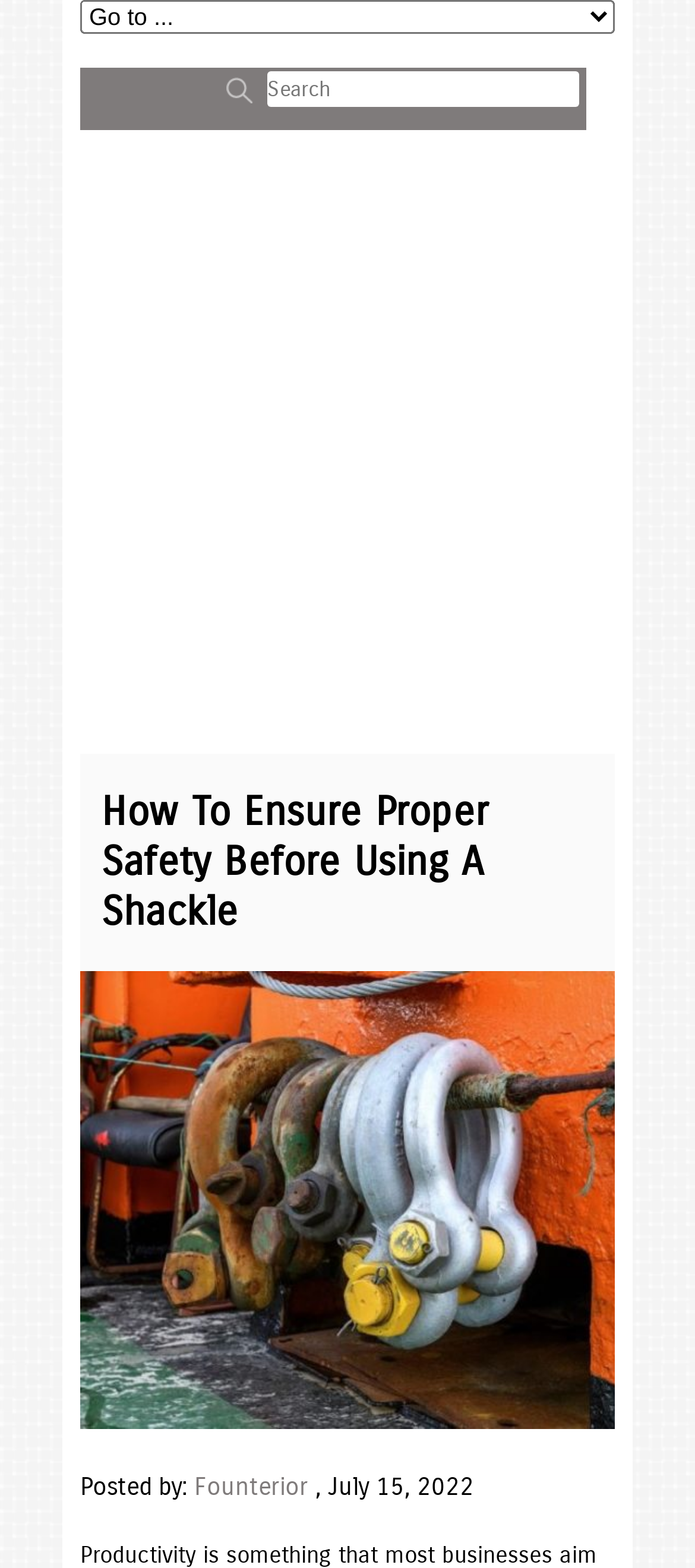Identify the bounding box of the HTML element described as: "www.teamusaf3j.com".

None